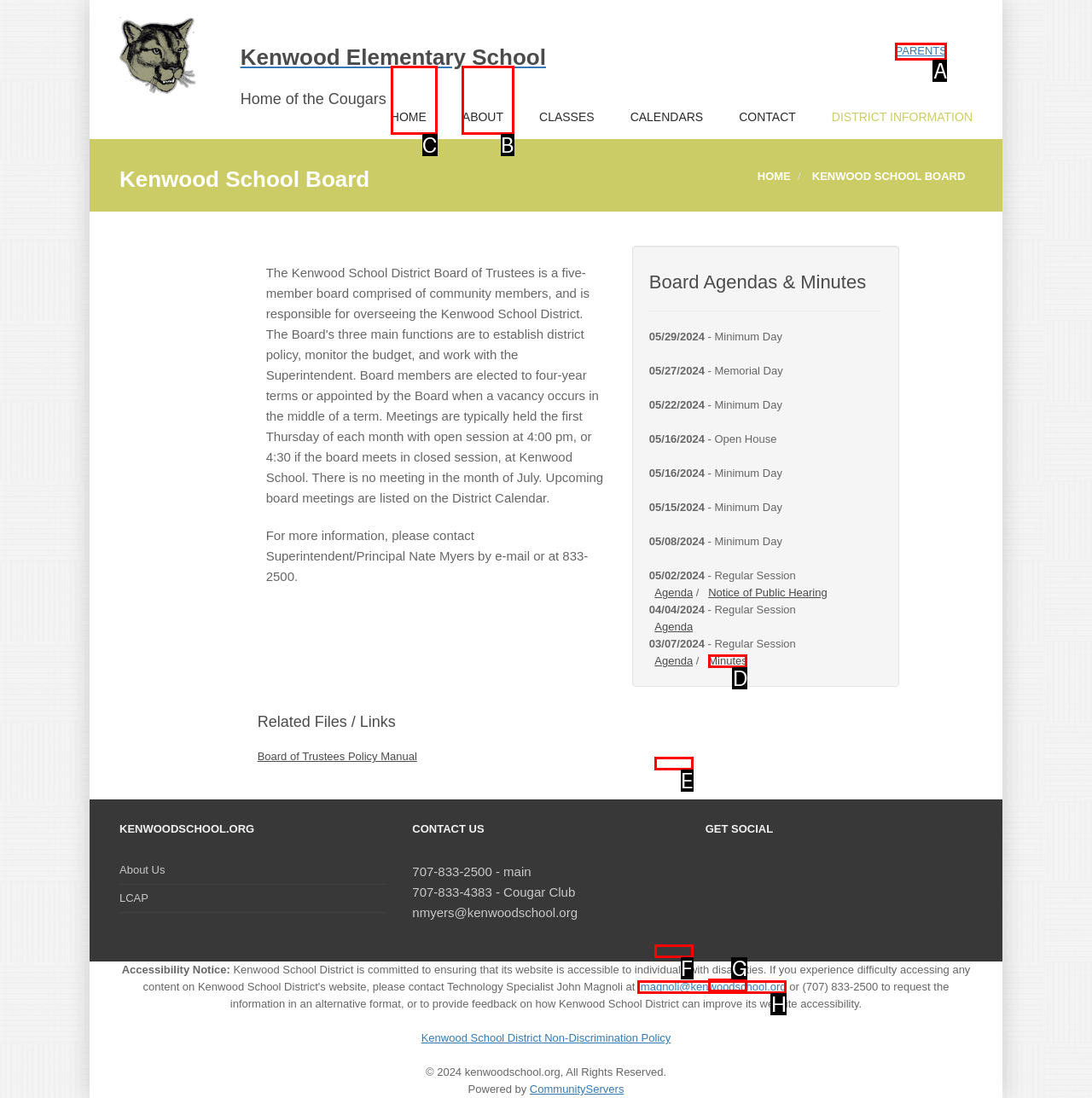Select the letter of the option that should be clicked to achieve the specified task: Click the 'HOME' link. Respond with just the letter.

C